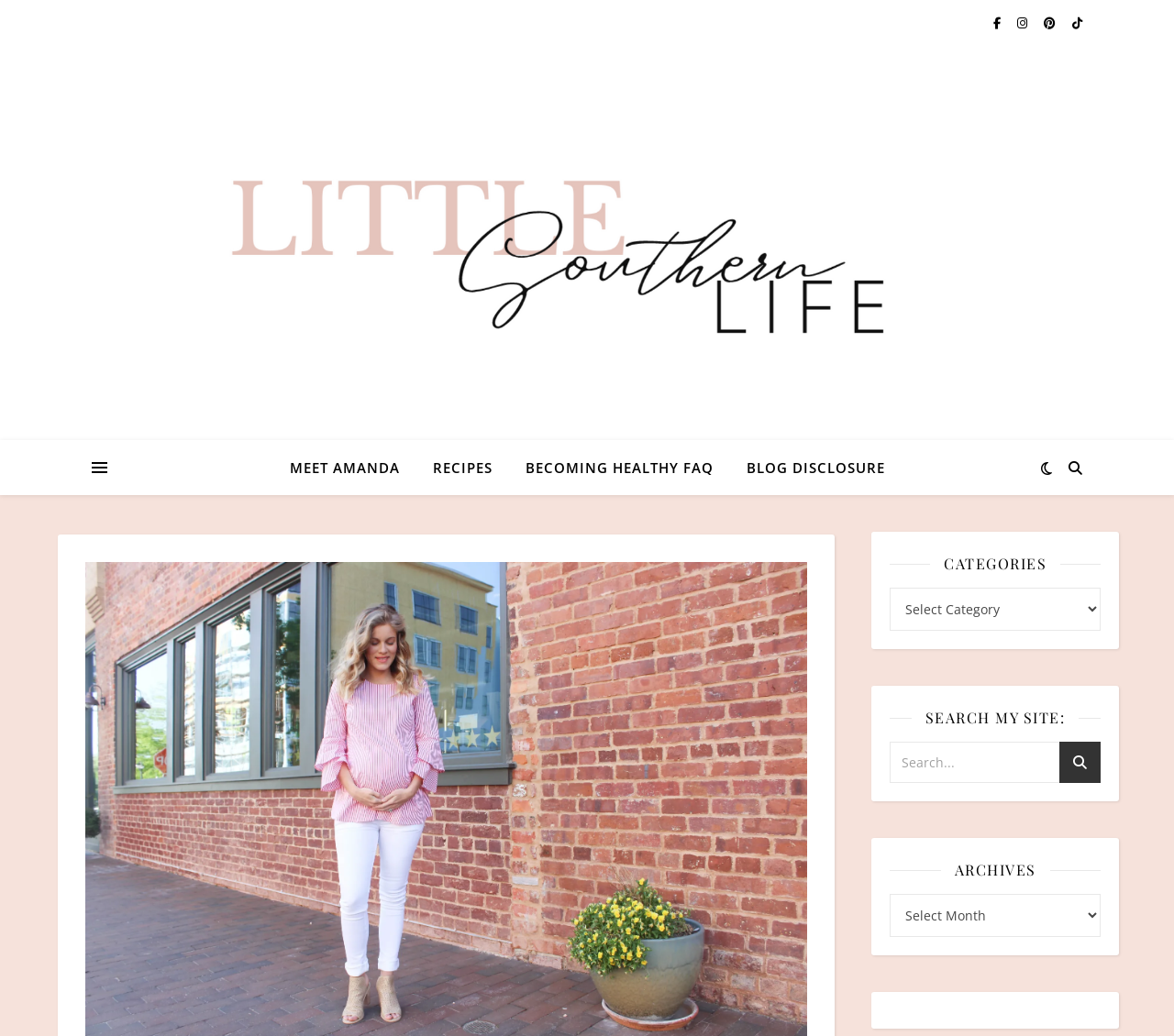Bounding box coordinates should be in the format (top-left x, top-left y, bottom-right x, bottom-right y) and all values should be floating point numbers between 0 and 1. Determine the bounding box coordinate for the UI element described as: The Gazebo Gazette

None